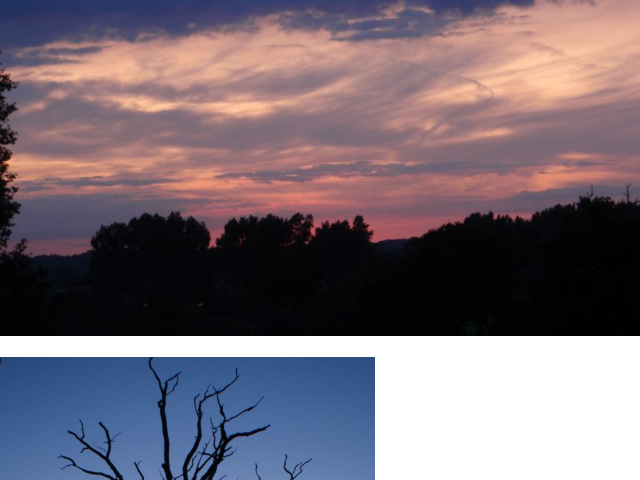Analyze the image and provide a detailed answer to the question: What is the shape of the tree?

The tree in the lower half of the image stands in silhouette against the deepening sky, with its gnarled branches creating a striking contrast, adding a sense of depth and texture to the scene, and its skeletal shape is a prominent feature of the image.